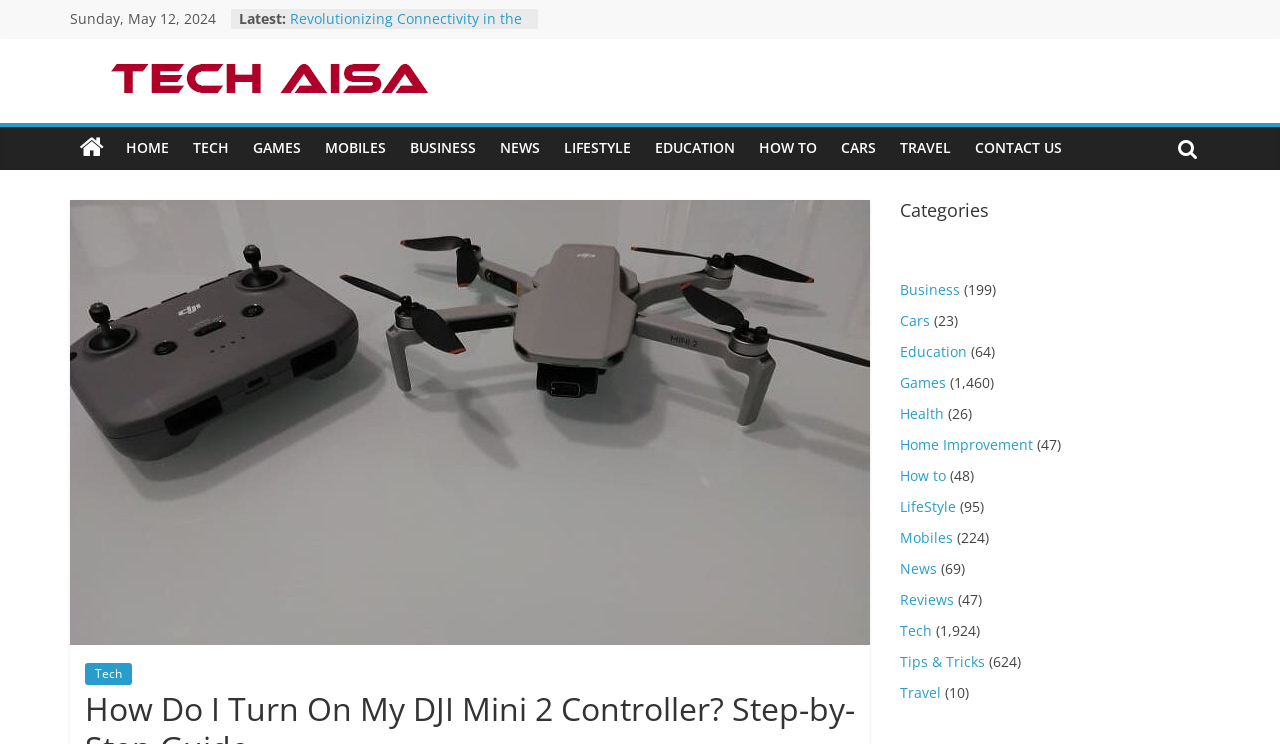Identify the main title of the webpage and generate its text content.

How Do I Turn On My DJI Mini 2 Controller? Step-by-Step Guide